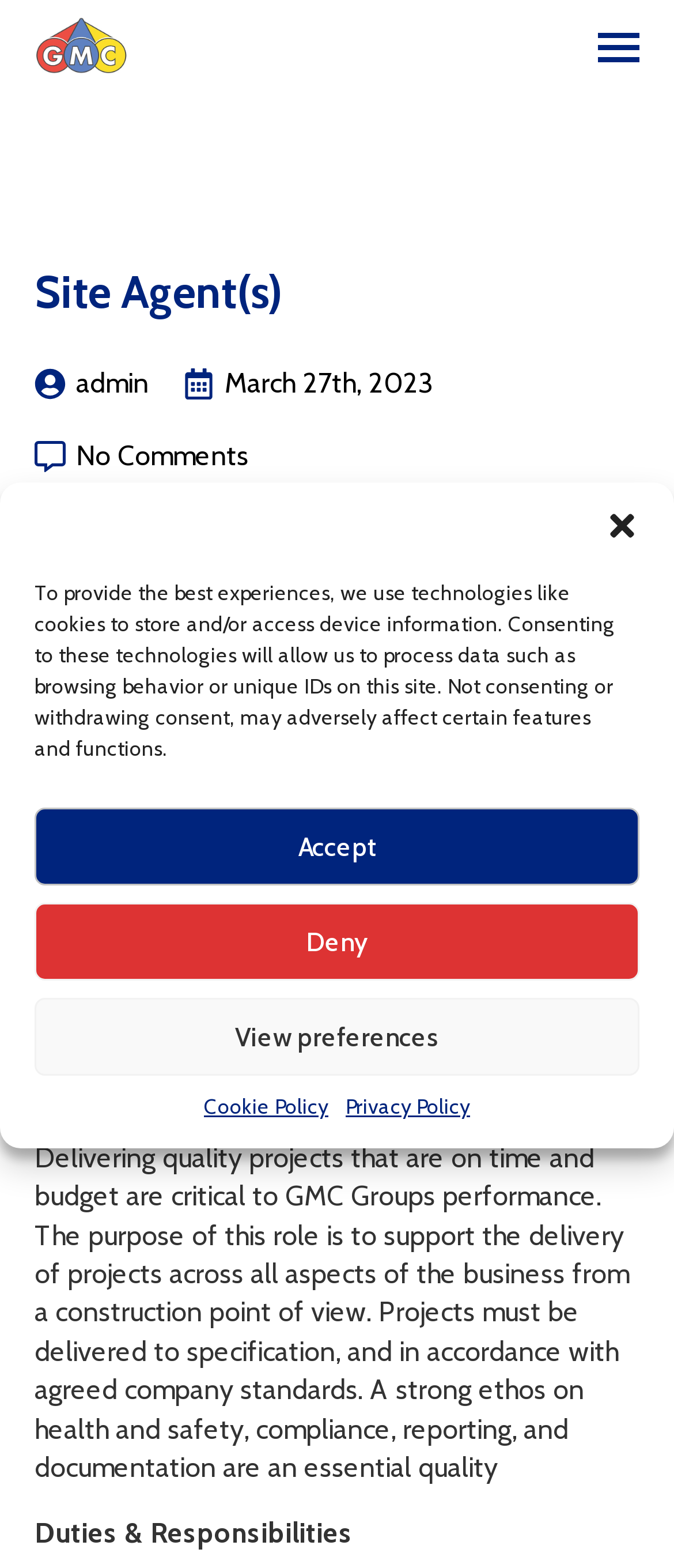Use the information in the screenshot to answer the question comprehensively: What is the job position?

The job position can be found in the heading 'Position: Site Agent' which is located below the company logo and above the job description.